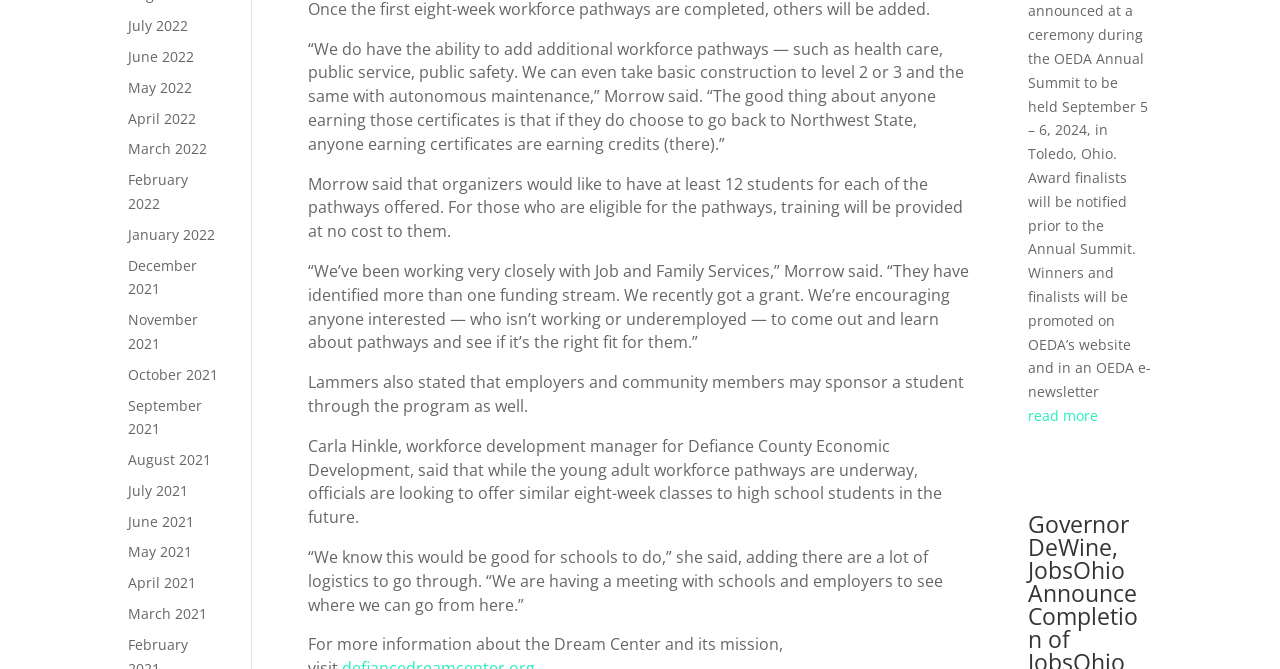Determine the bounding box for the UI element described here: "February 2022".

[0.1, 0.254, 0.147, 0.318]